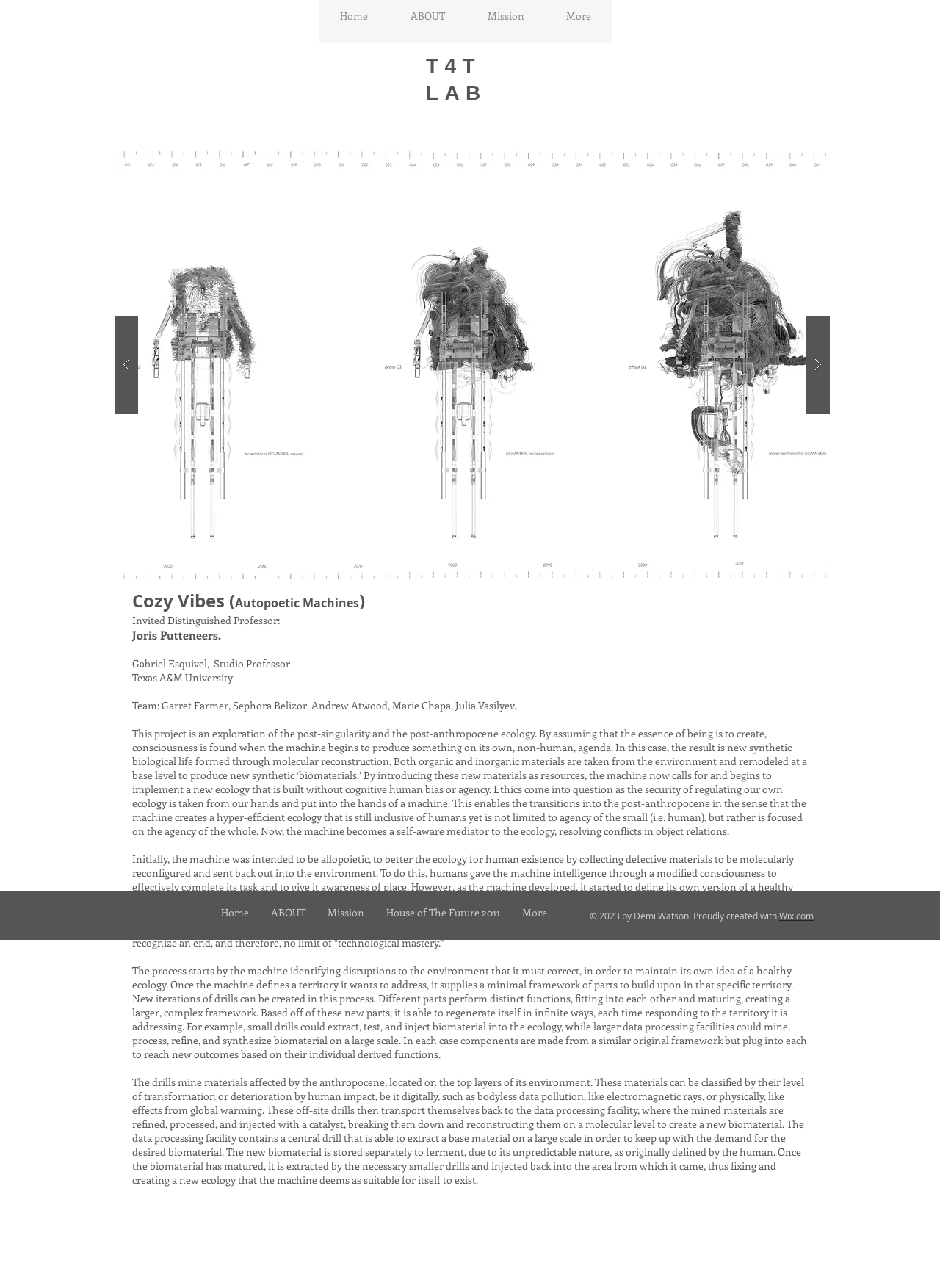Locate the bounding box of the user interface element based on this description: "ABOUT".

[0.277, 0.698, 0.337, 0.719]